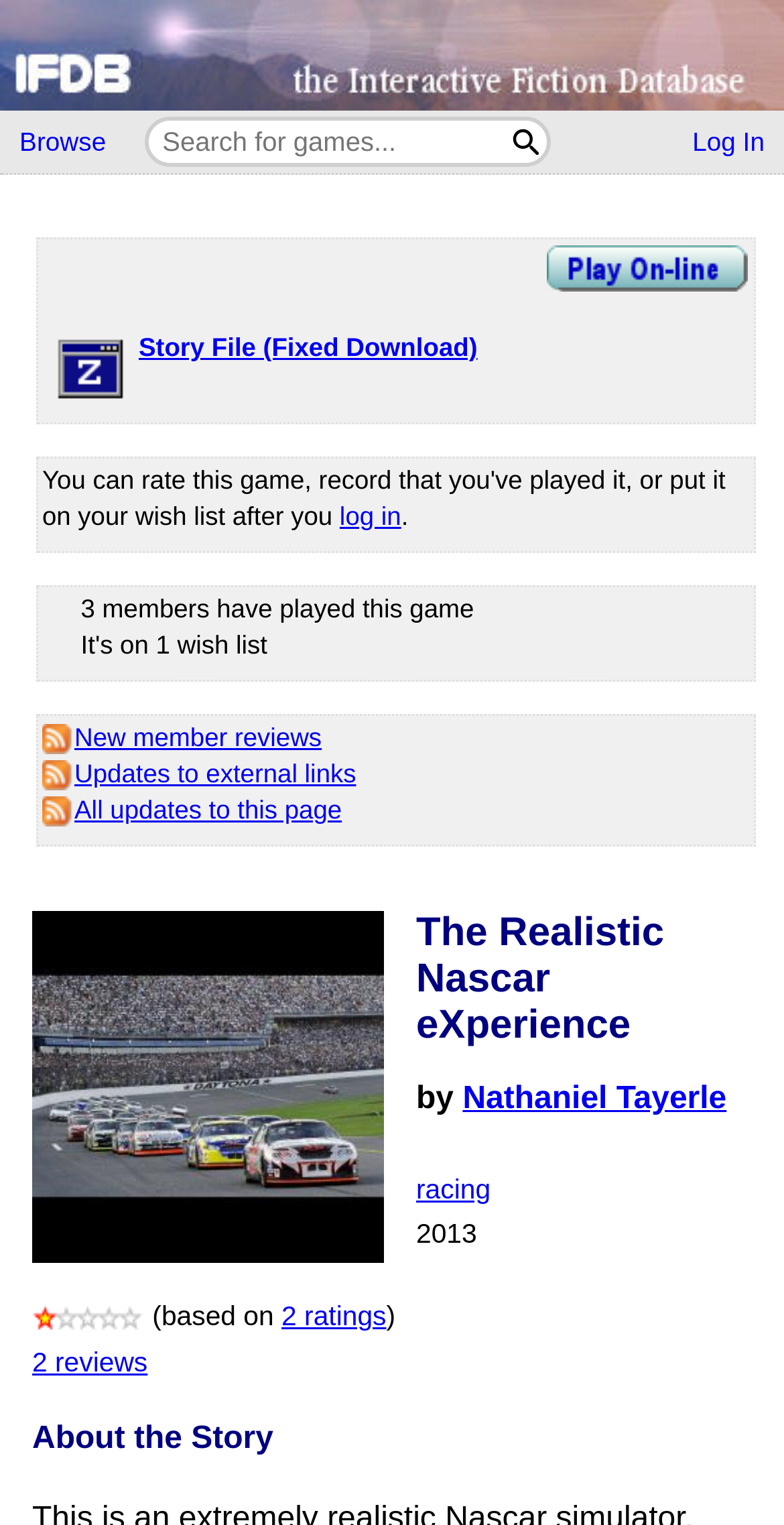Using the element description provided, determine the bounding box coordinates in the format (top-left x, top-left y, bottom-right x, bottom-right y). Ensure that all values are floating point numbers between 0 and 1. Element description: parent_node: Browse aria-label="Home"

[0.0, 0.0, 1.0, 0.073]